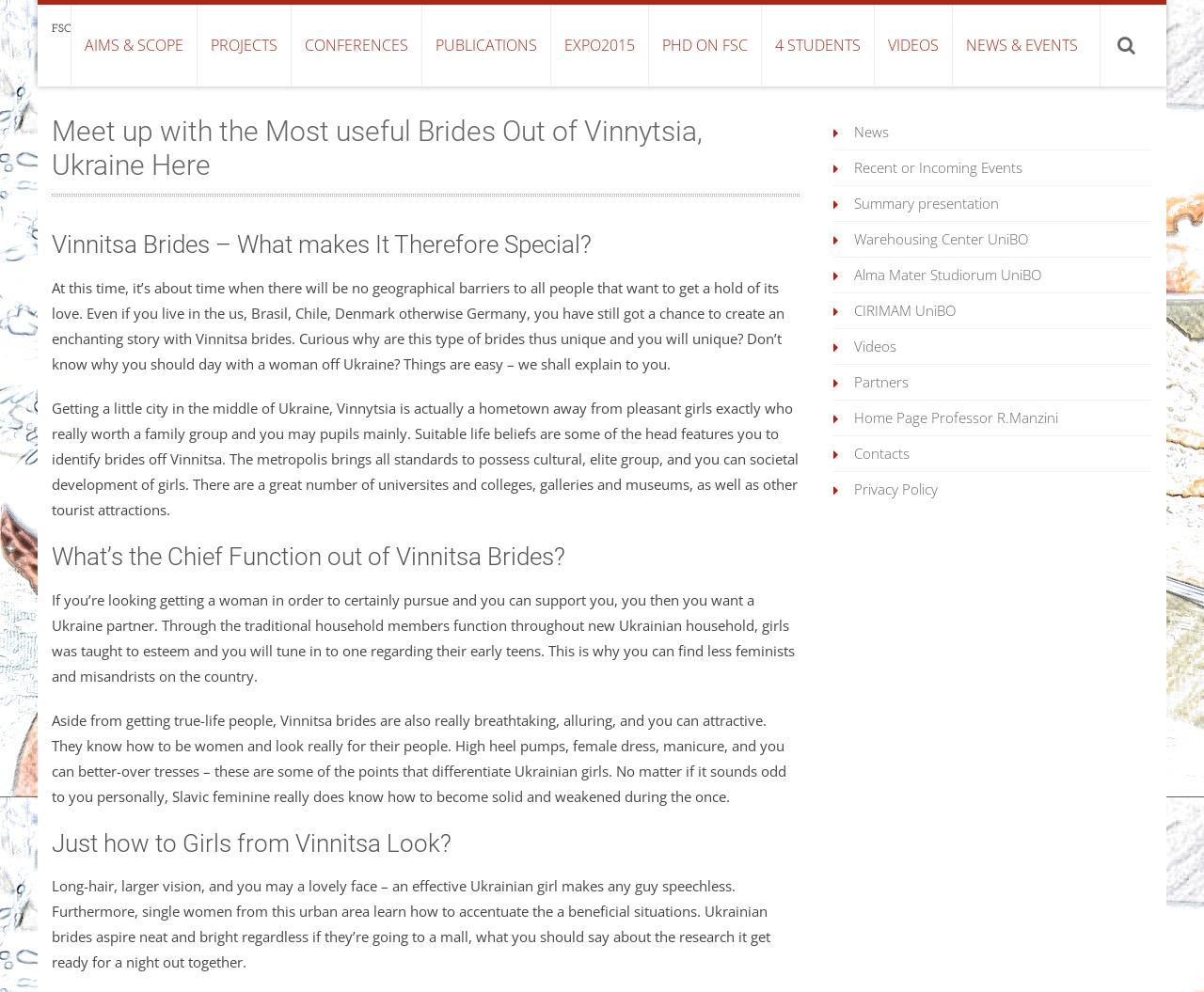What are the physical characteristics of Vinnitsa brides?
Please use the visual content to give a single word or phrase answer.

Long hair, large eyes, and a lovely face